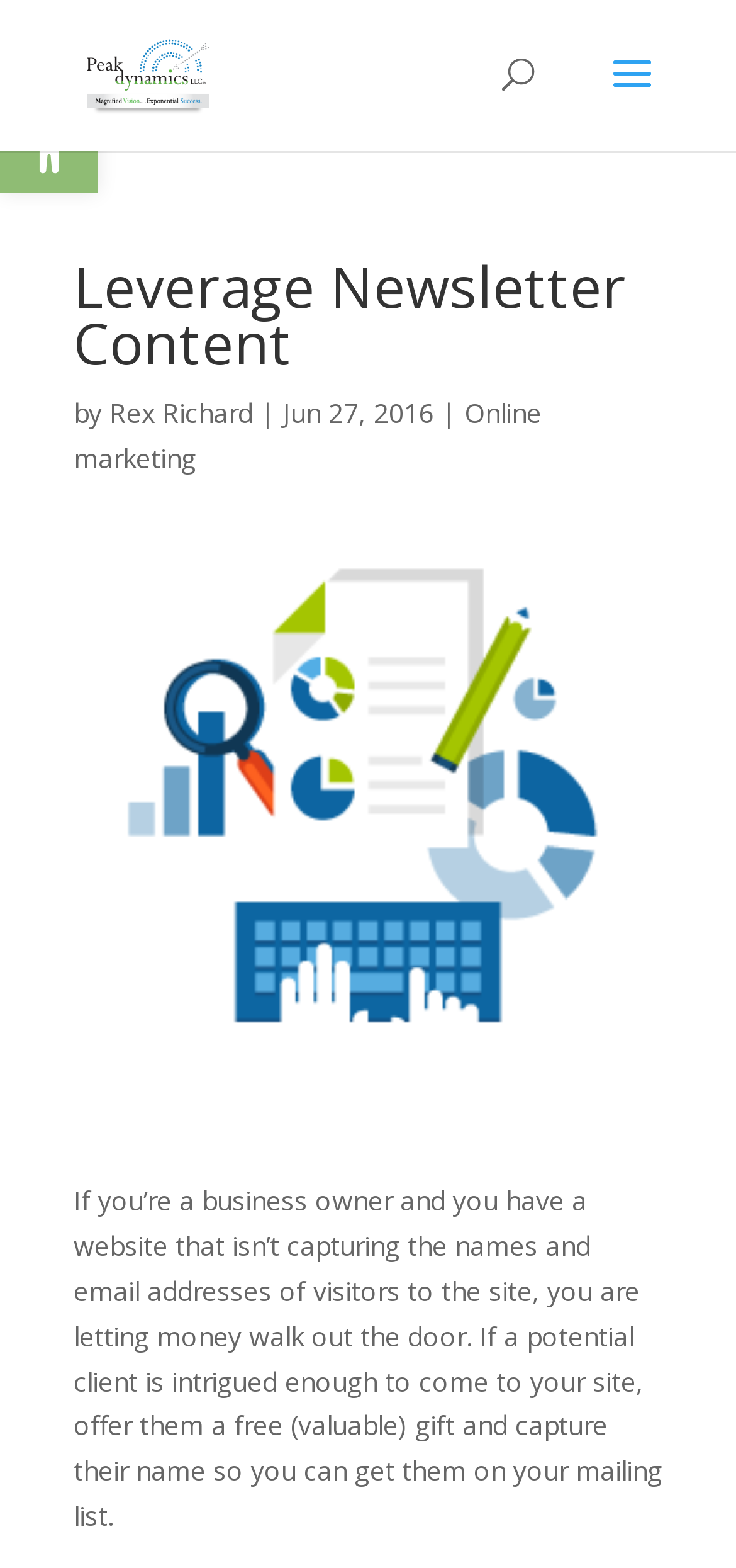Use a single word or phrase to answer the question:
What is the company name?

Peak Dynamics LLC